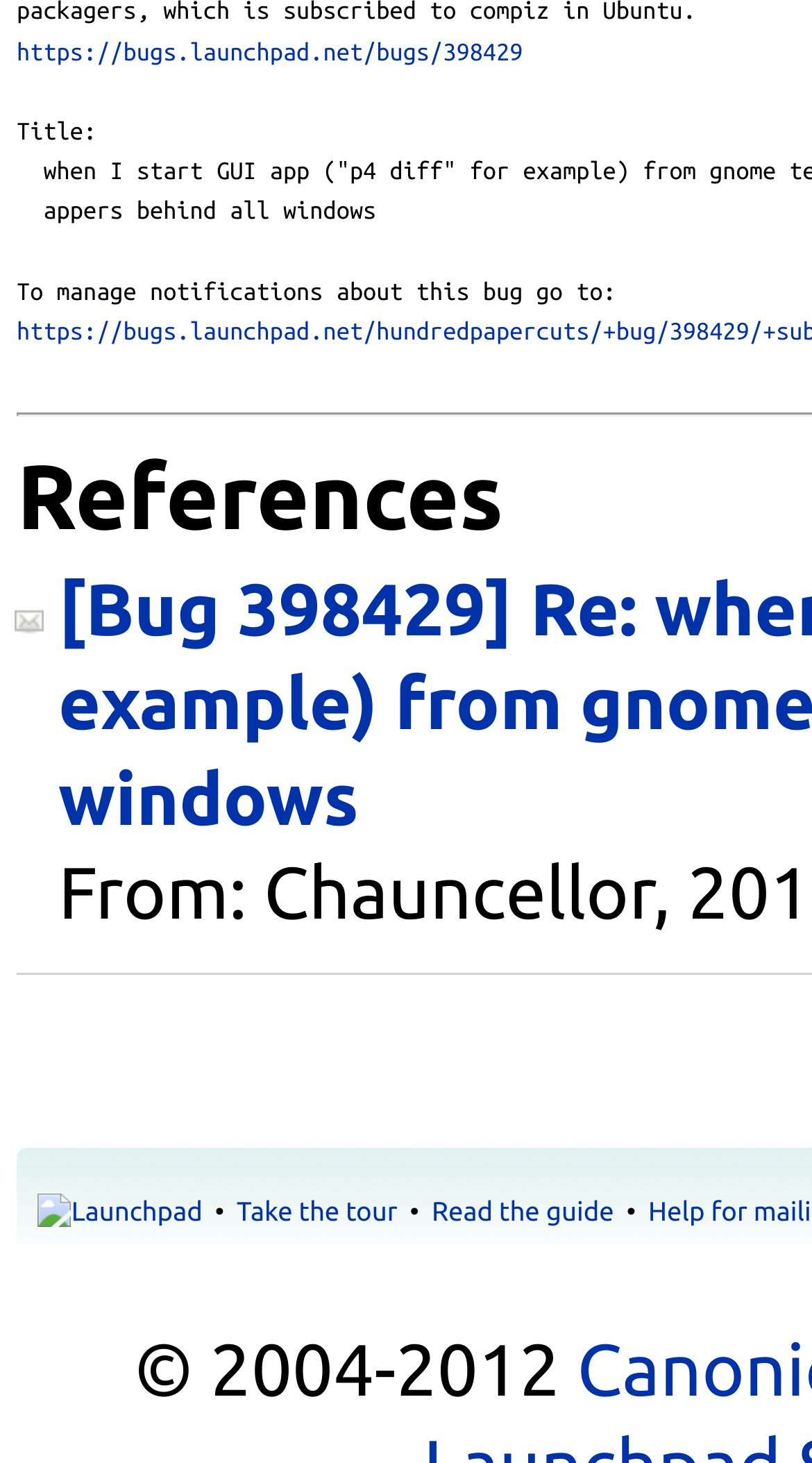Locate the bounding box of the UI element defined by this description: "The nonsense of judicial activism". The coordinates should be given as four float numbers between 0 and 1, formatted as [left, top, right, bottom].

None